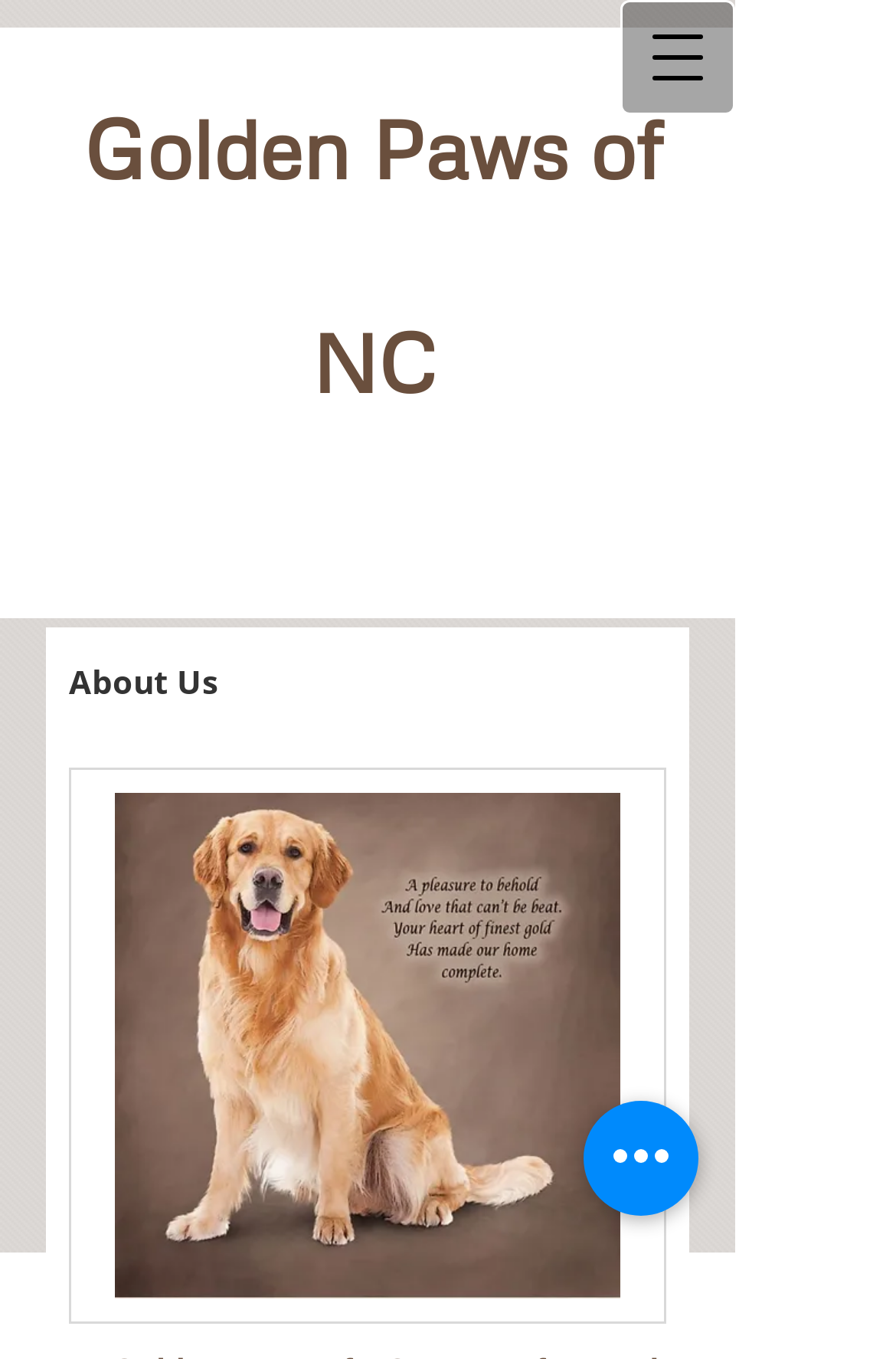Identify the coordinates of the bounding box for the element described below: "aria-label="Quick actions"". Return the coordinates as four float numbers between 0 and 1: [left, top, right, bottom].

[0.651, 0.81, 0.779, 0.895]